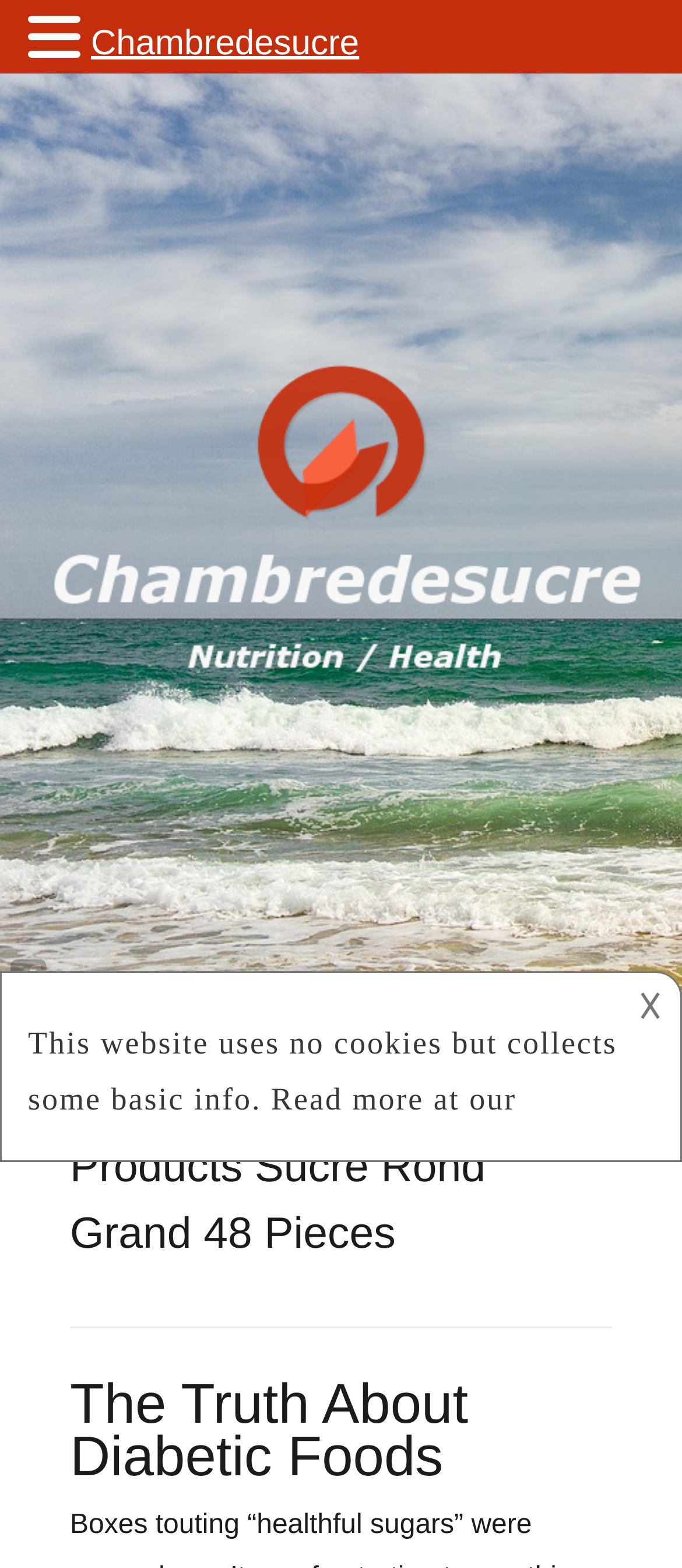Identify the title of the webpage and provide its text content.

Collections Related Products Sucre Rond Grand 48 Pieces